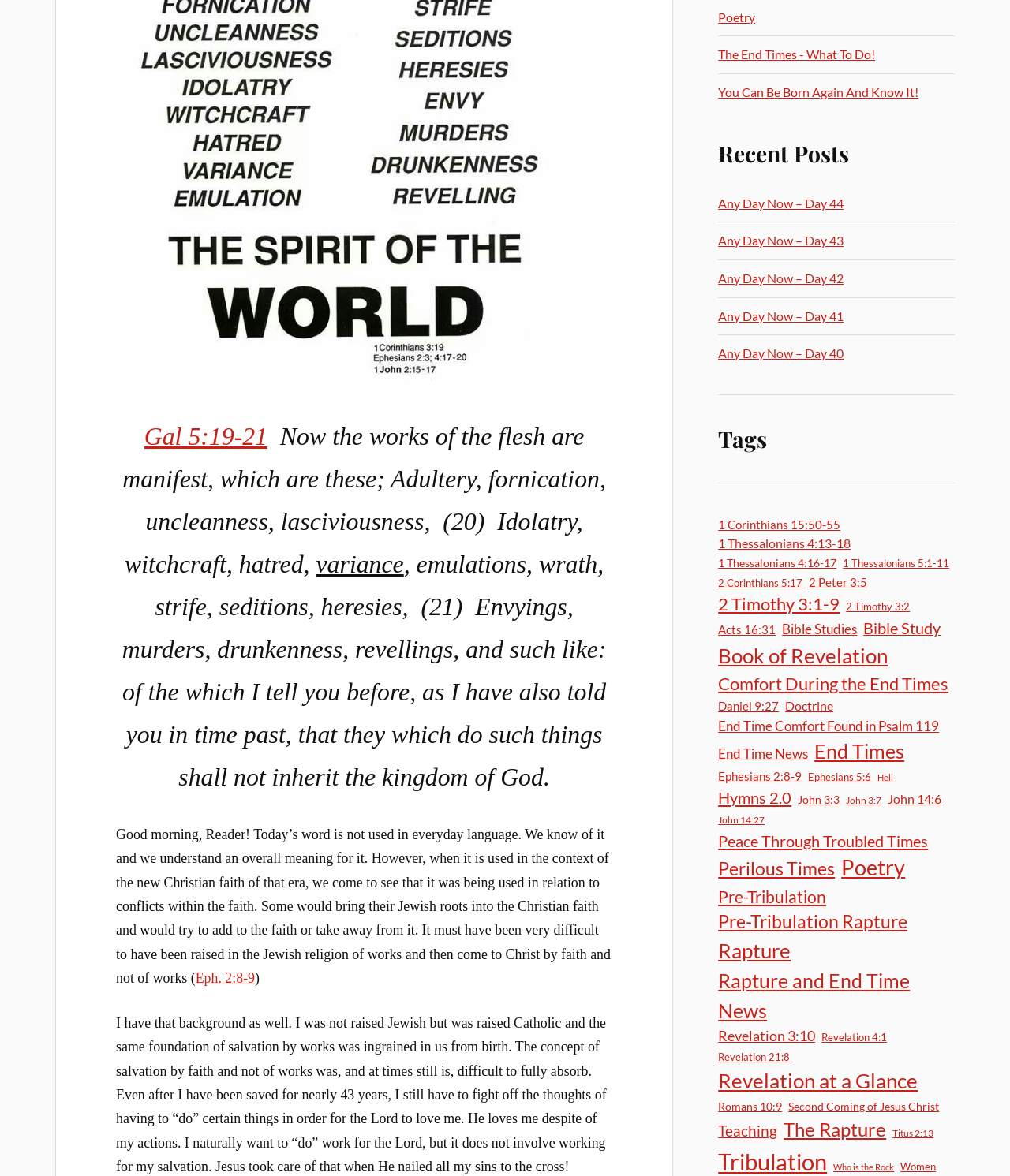What is the title of the poem?
Use the image to answer the question with a single word or phrase.

Poetry